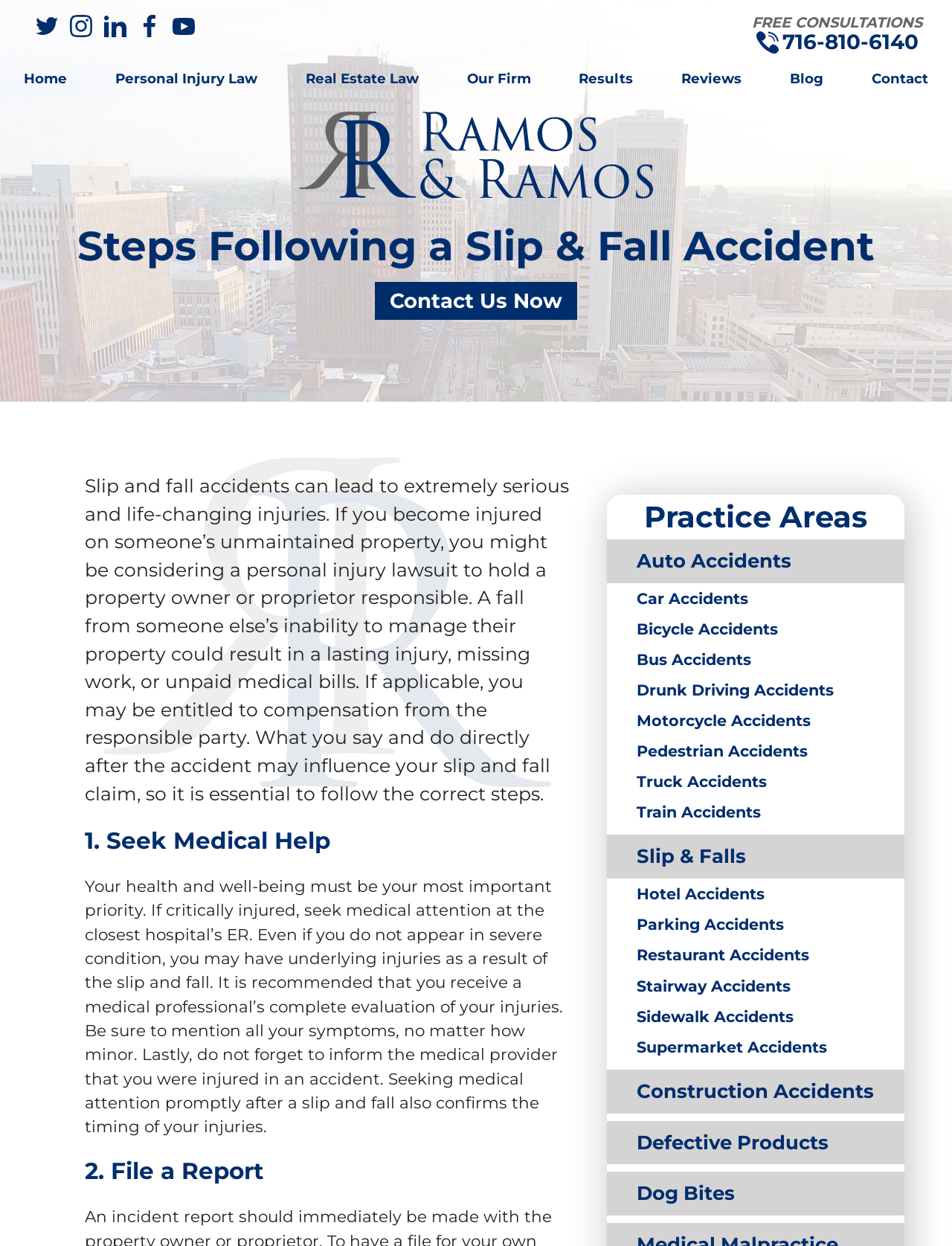Pinpoint the bounding box coordinates of the clickable element to carry out the following instruction: "Click the 'Contact Us Now' button."

[0.394, 0.226, 0.606, 0.257]